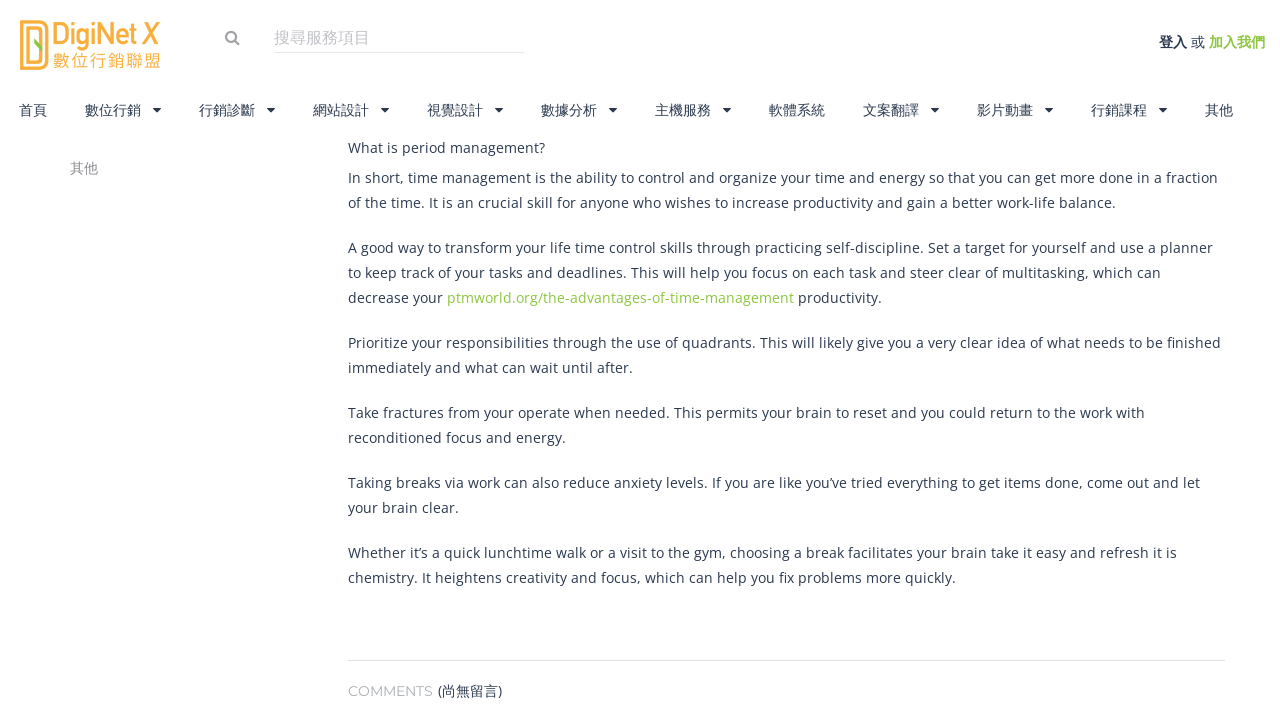What is the benefit of practicing self-discipline in time management?
Please look at the screenshot and answer using one word or phrase.

Increase productivity